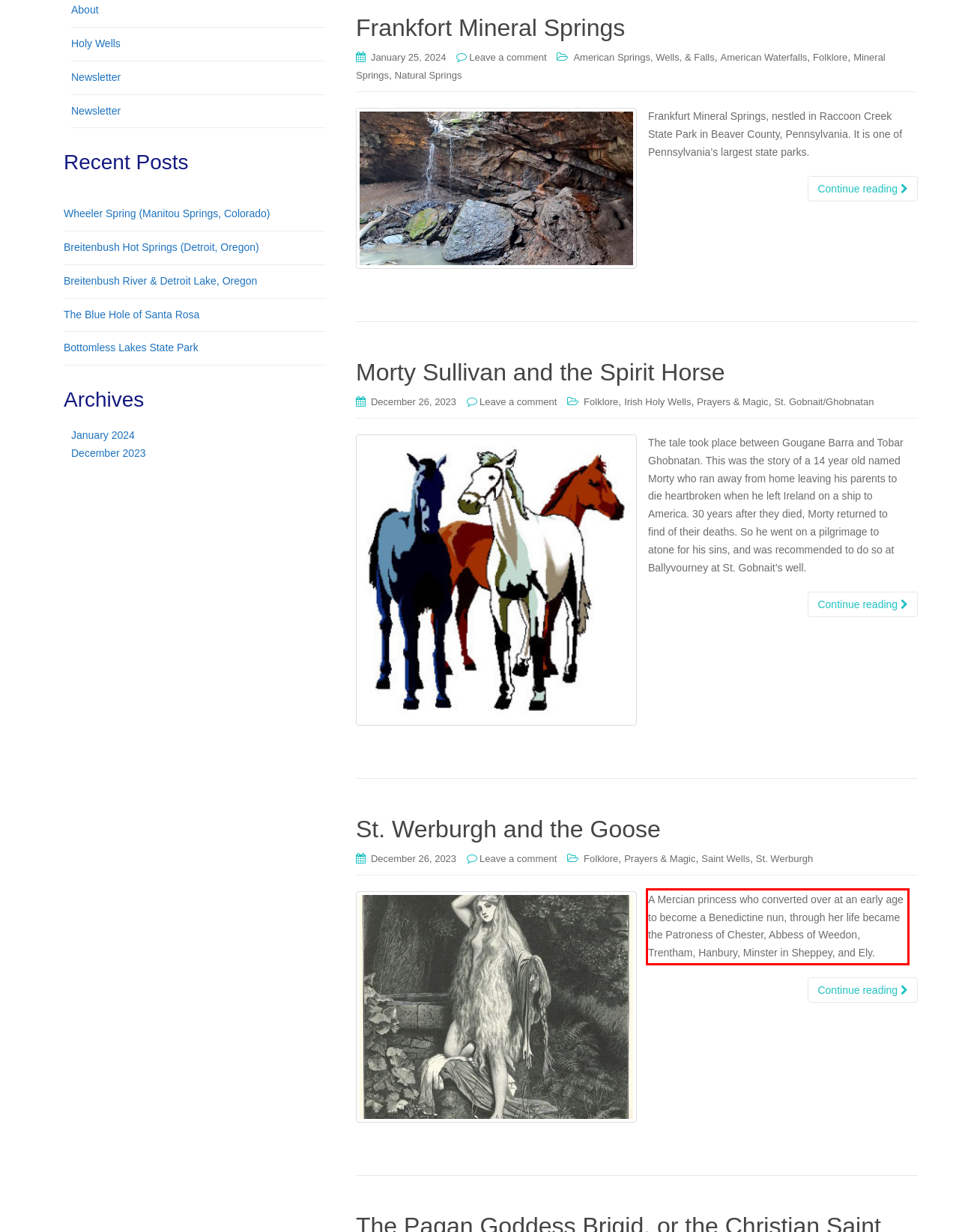You have a screenshot of a webpage, and there is a red bounding box around a UI element. Utilize OCR to extract the text within this red bounding box.

A Mercian princess who converted over at an early age to become a Benedictine nun, through her life became the Patroness of Chester, Abbess of Weedon, Trentham, Hanbury, Minster in Sheppey, and Ely.